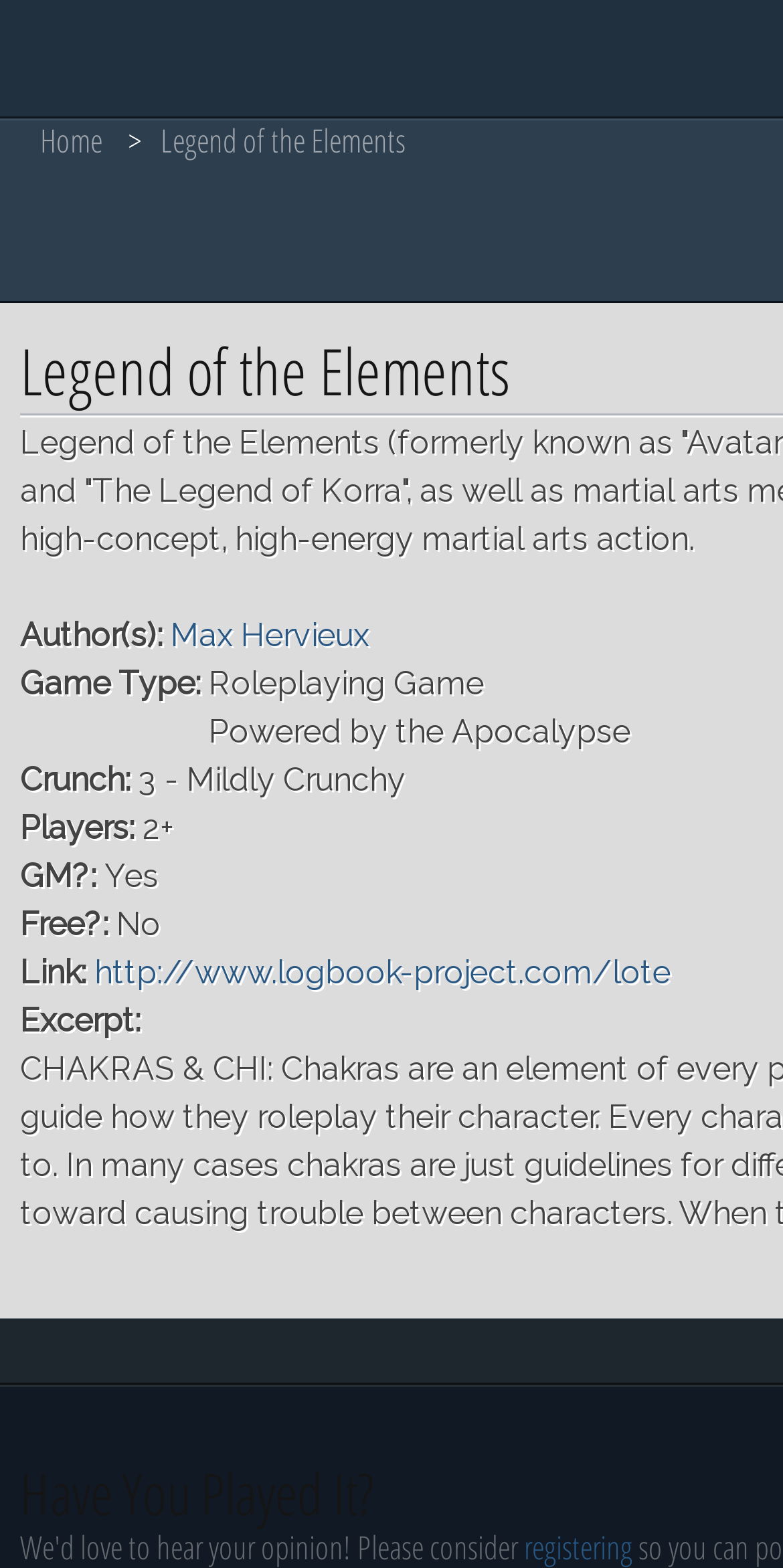Provide the bounding box coordinates for the UI element described in this sentence: "http://www.logbook-project.com/lote". The coordinates should be four float values between 0 and 1, i.e., [left, top, right, bottom].

[0.121, 0.608, 0.856, 0.632]